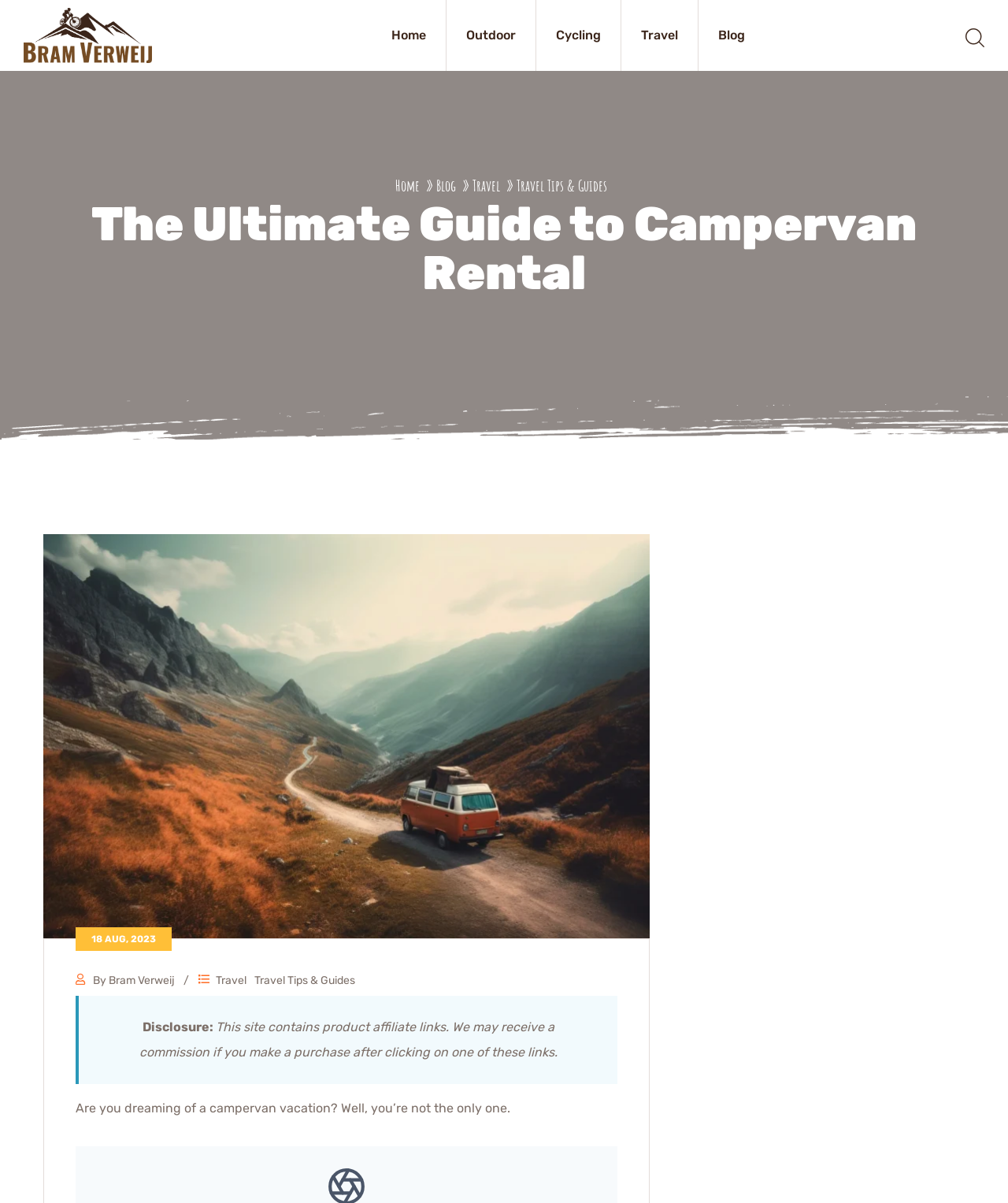Consider the image and give a detailed and elaborate answer to the question: 
What type of image is displayed in the article?

I found the image description by looking at the image element with the text 'van driving through the mountains', which suggests that the image is a van driving through the mountains.